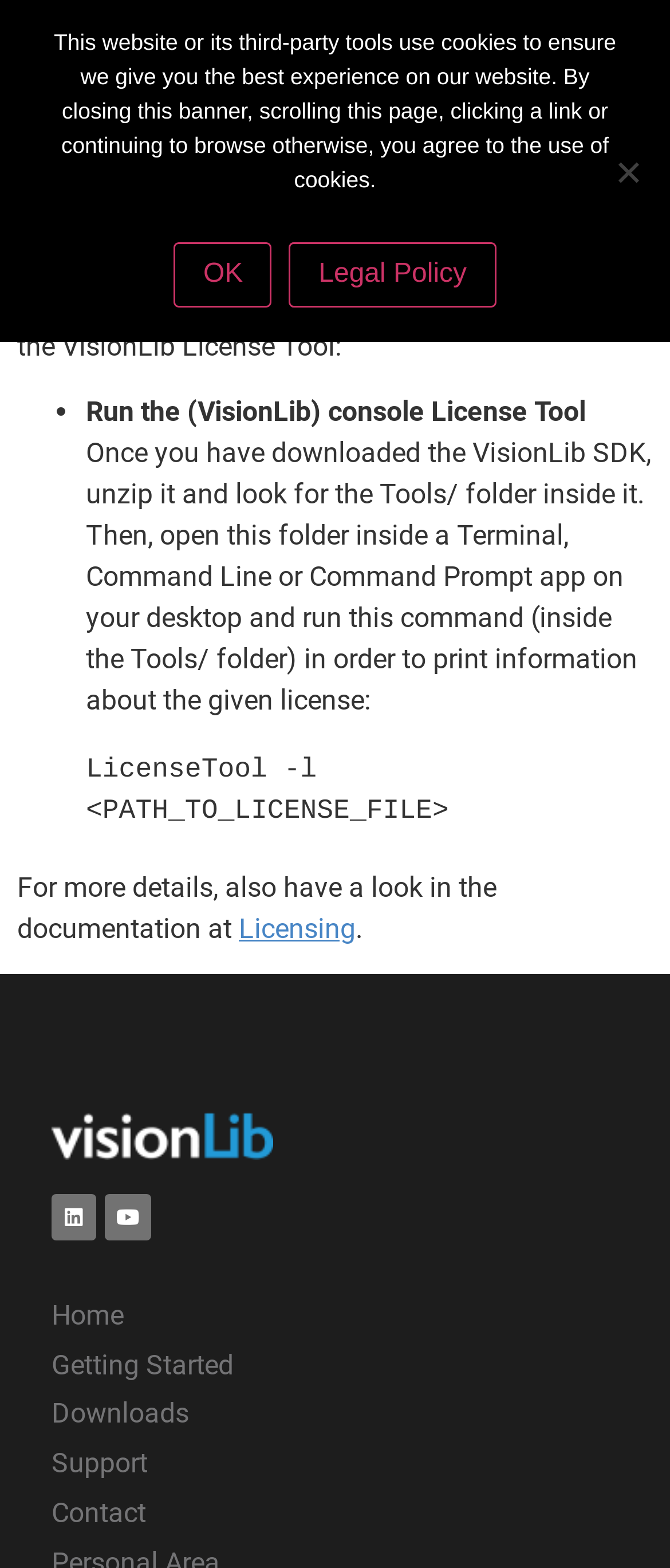Please identify the coordinates of the bounding box for the clickable region that will accomplish this instruction: "View product description".

None